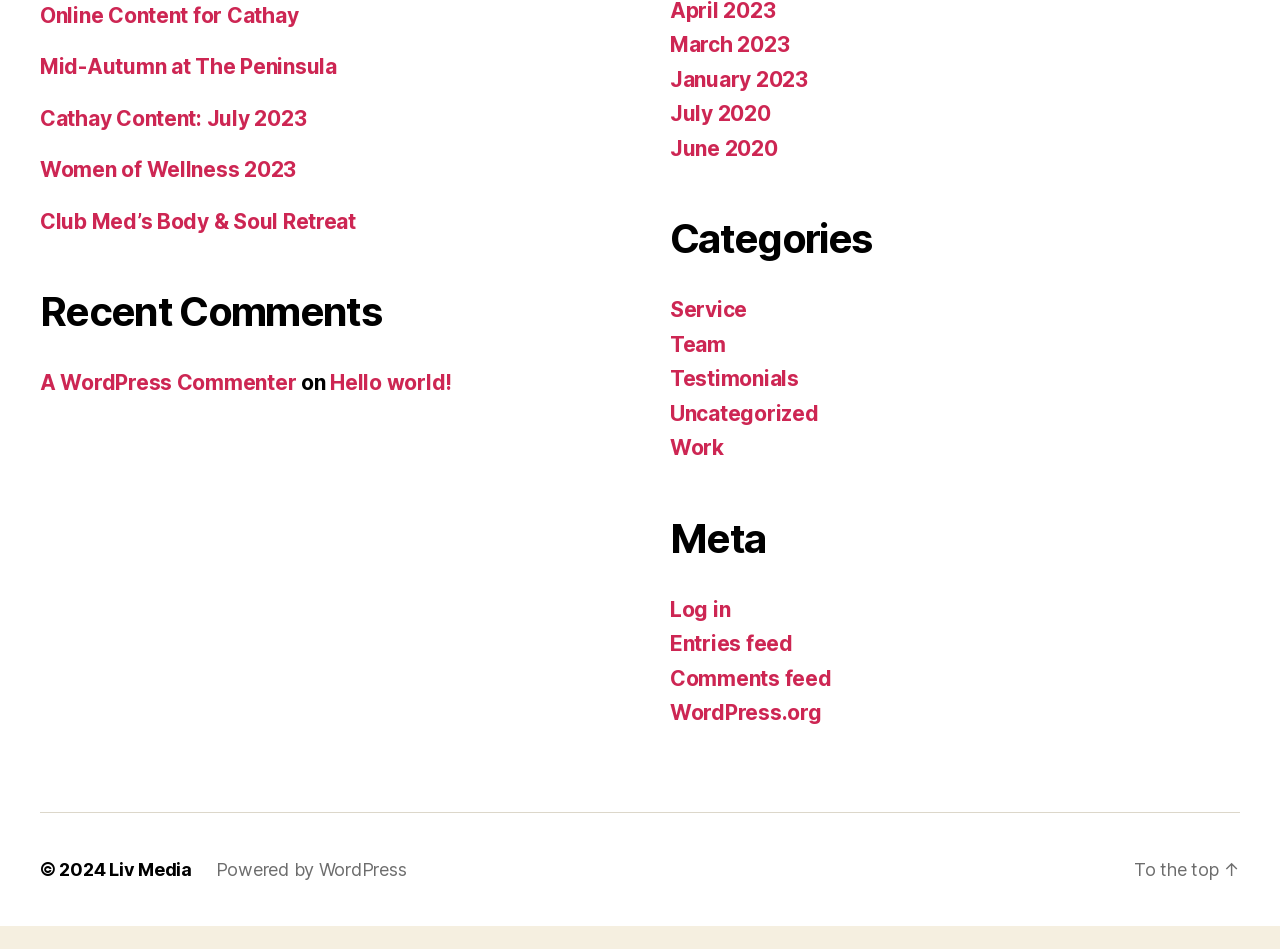Answer the question in one word or a short phrase:
What is the purpose of the 'Recent Comments' section?

Displaying recent comments